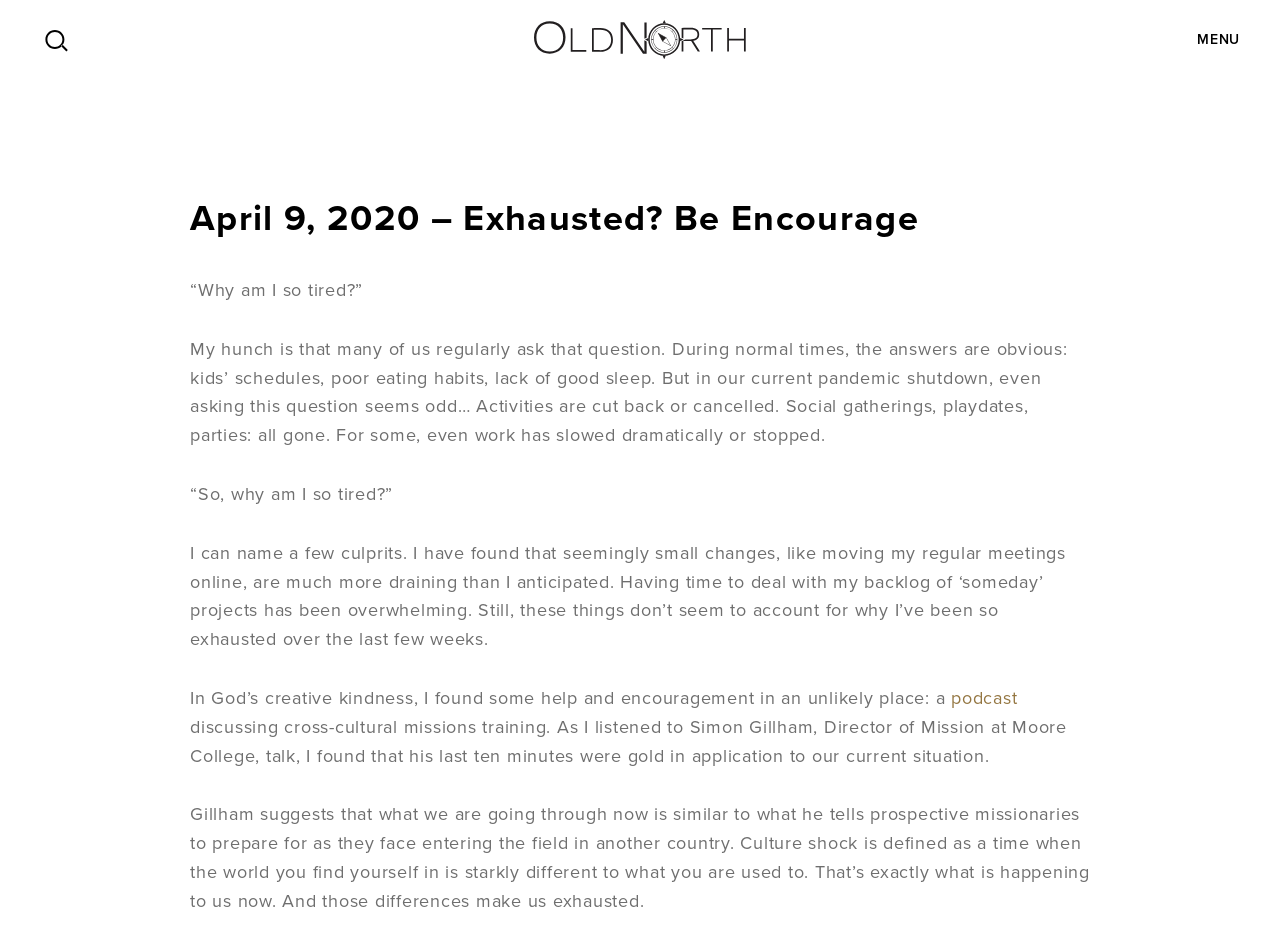Refer to the image and answer the question with as much detail as possible: What is the name of the church mentioned?

The name of the church is mentioned in the heading and link elements, specifically in the elements with bounding box coordinates [0.417, 0.0, 0.583, 0.086] and [0.417, 0.0, 0.583, 0.086].